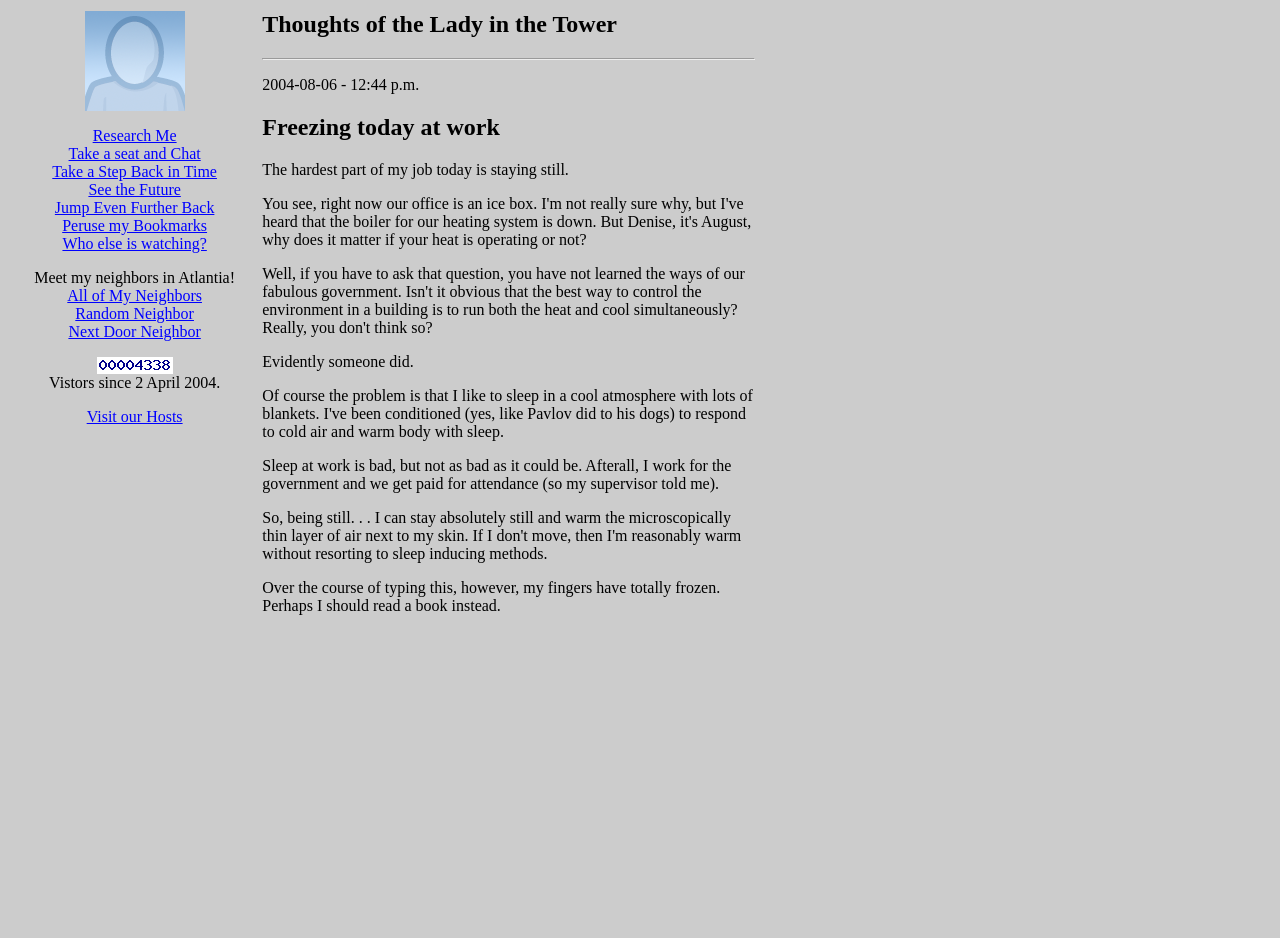Please identify the bounding box coordinates of the element I should click to complete this instruction: 'Explore 'All of My Neighbors''. The coordinates should be given as four float numbers between 0 and 1, like this: [left, top, right, bottom].

[0.053, 0.306, 0.158, 0.324]